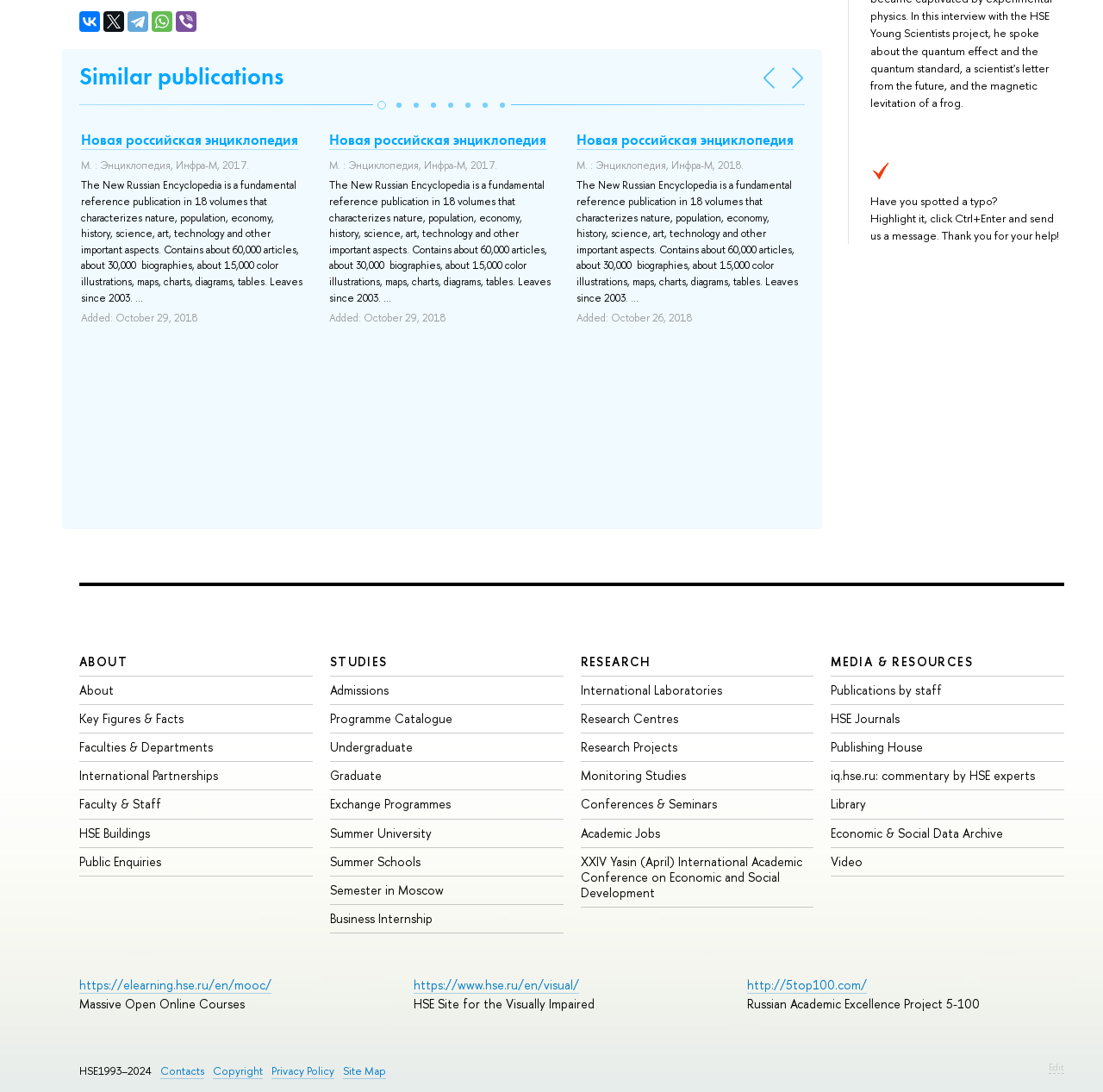How many buttons are there in the webpage? Look at the image and give a one-word or short phrase answer.

9